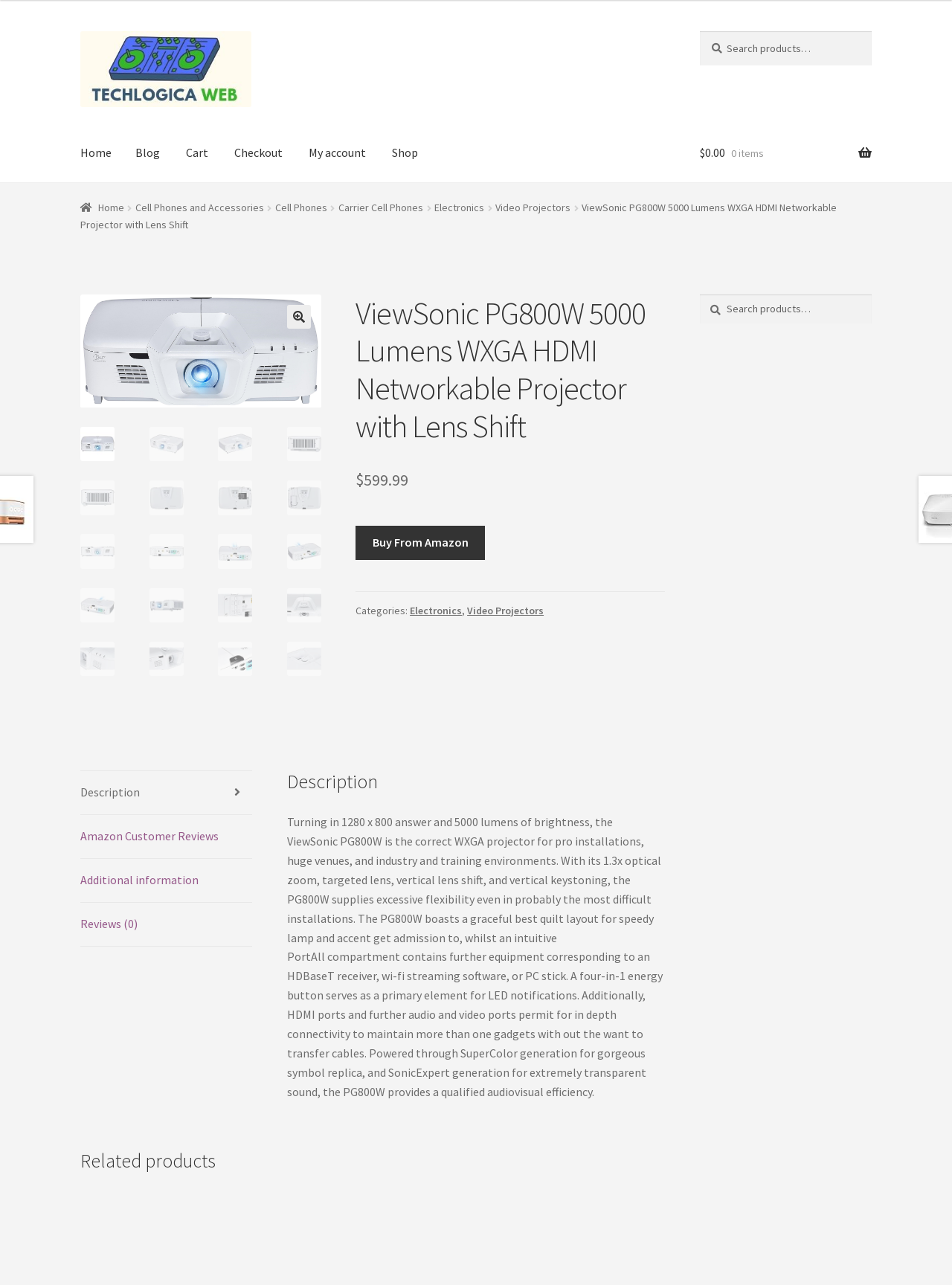What is the brightness of the ViewSonic PG800W projector?
Please answer the question with as much detail as possible using the screenshot.

The answer can be found in the product title 'ViewSonic PG800W 5000 Lumens WXGA HDMI Networkable Projector with Lens Shift' and also in the product description where it says 'Turning in 1280 x 800 answer and 5000 lumens of brightness...'.